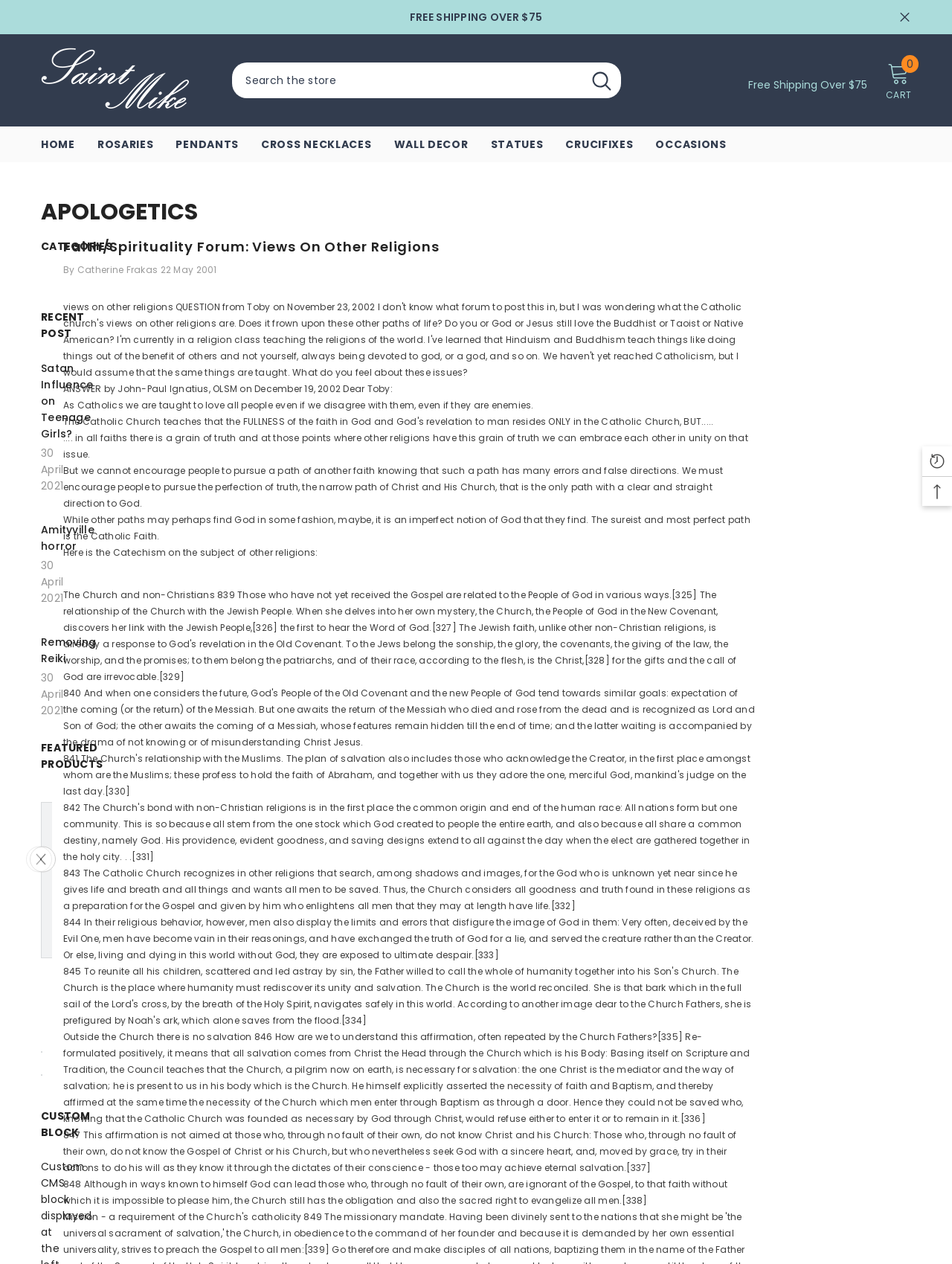Identify the bounding box coordinates of the region that needs to be clicked to carry out this instruction: "Go to the homepage". Provide these coordinates as four float numbers ranging from 0 to 1, i.e., [left, top, right, bottom].

[0.031, 0.1, 0.09, 0.128]